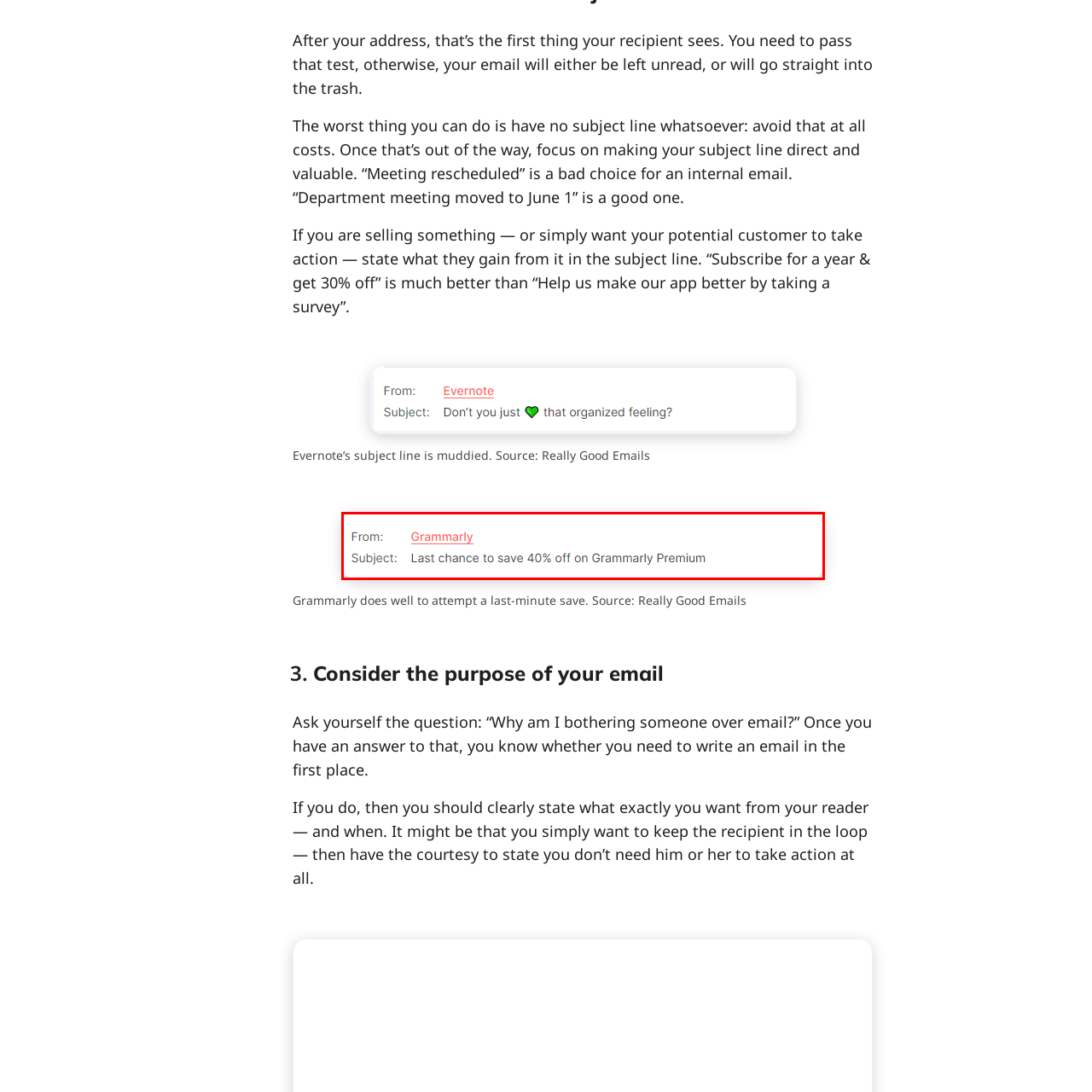Check the image highlighted in red, What is the purpose of the email?
 Please answer in a single word or phrase.

To encourage purchase